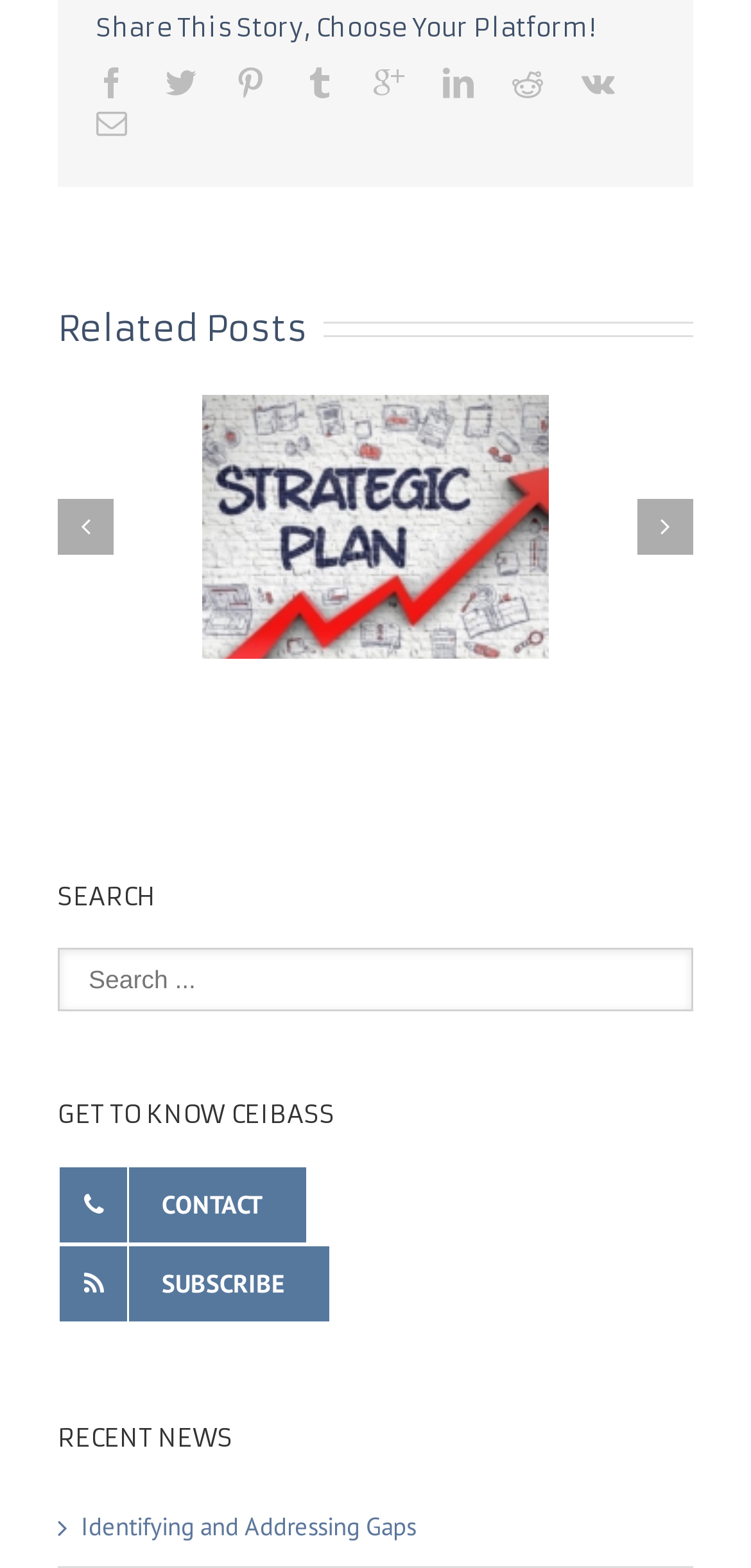Identify the bounding box for the UI element specified in this description: "Identifying and Addressing Gaps". The coordinates must be four float numbers between 0 and 1, formatted as [left, top, right, bottom].

[0.108, 0.964, 0.554, 0.985]